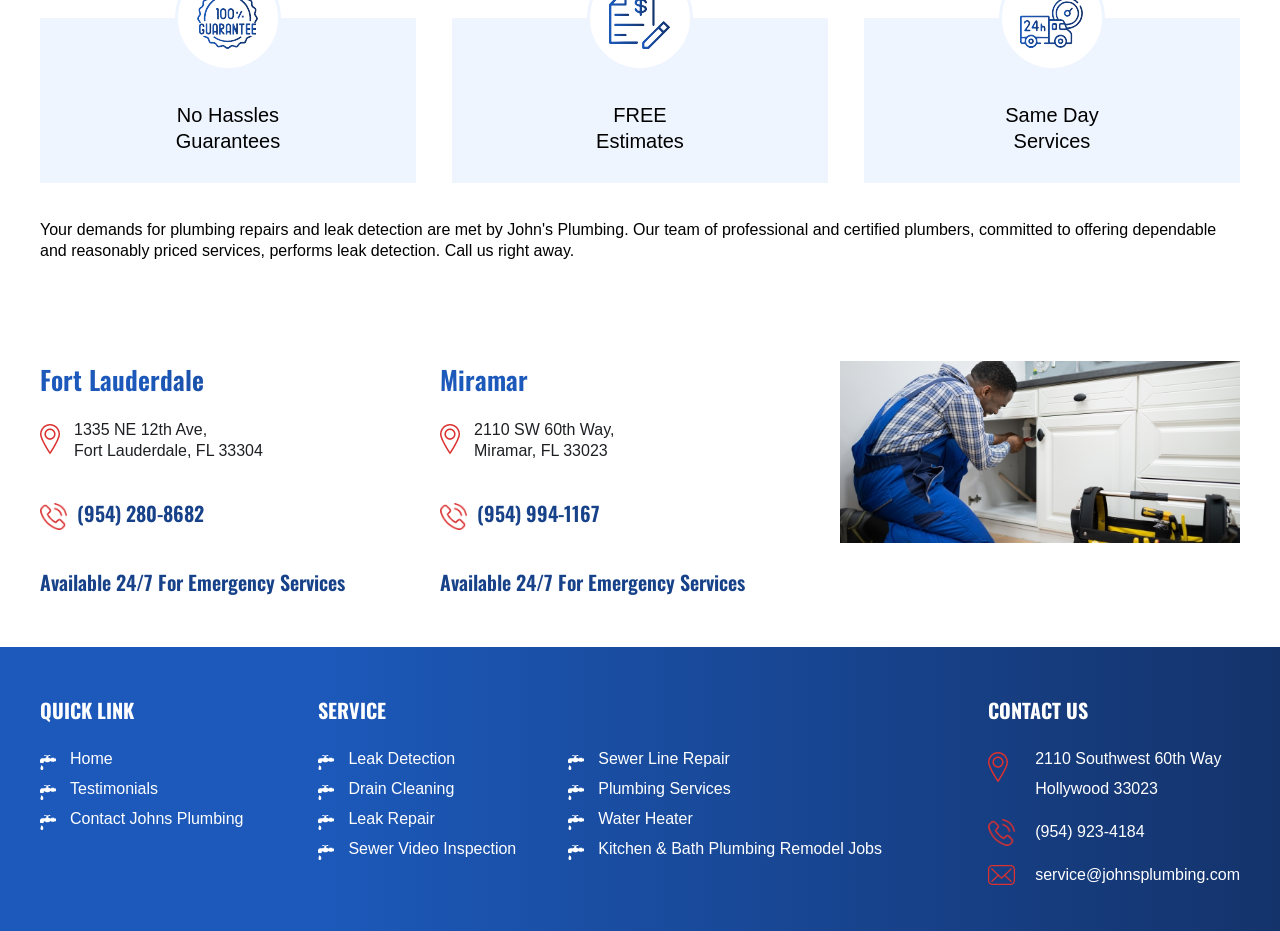What is the address of Johns Plumbing in Miramar?
Please respond to the question with a detailed and well-explained answer.

I found the address of Johns Plumbing in Miramar by looking at the StaticText elements under the Miramar heading, which provide the address as 2110 SW 60th Way, Miramar, FL 33023.